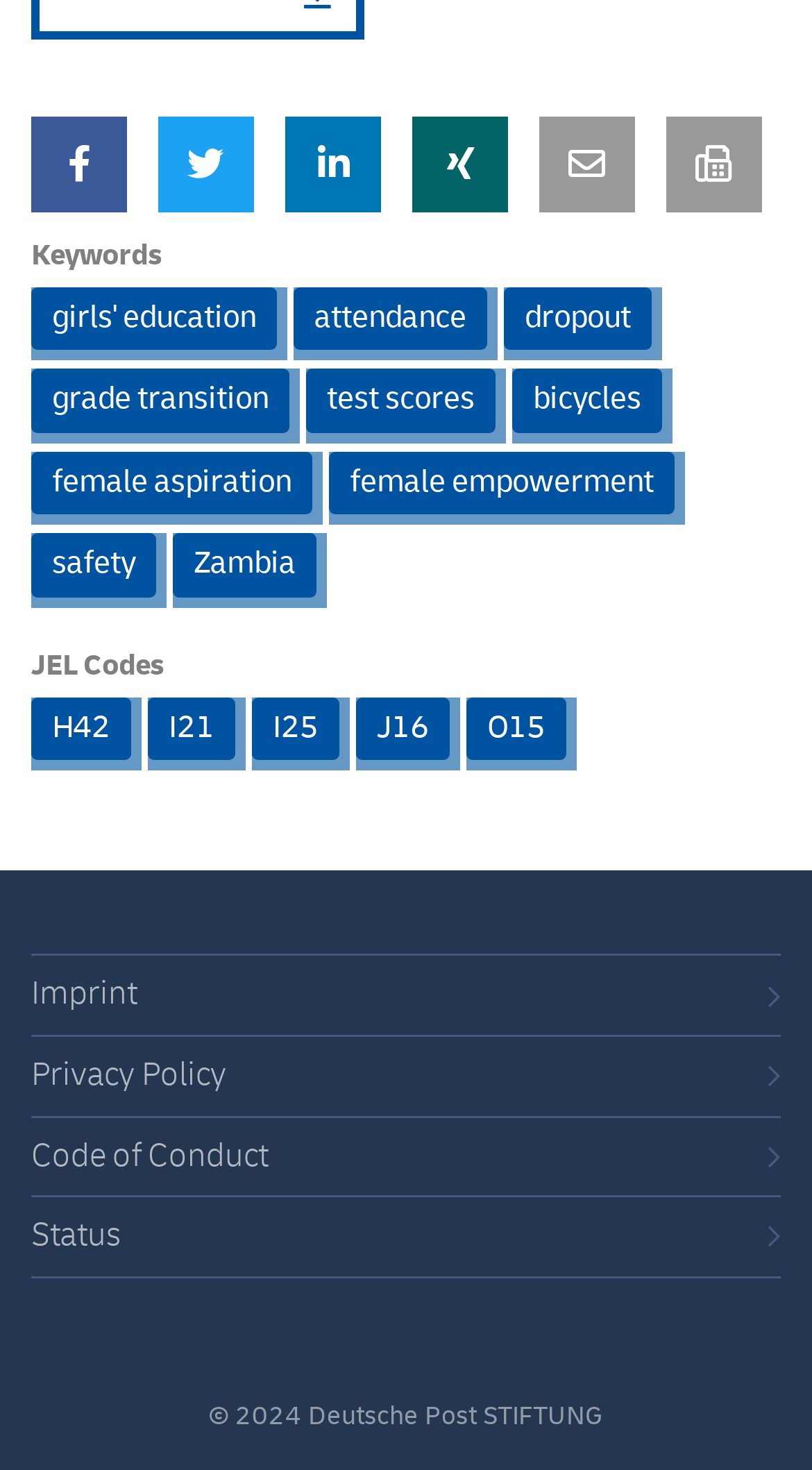How many icons are present at the top?
We need a detailed and exhaustive answer to the question. Please elaborate.

I counted the icons present at the top of the webpage, which are represented by Unicode characters '', '', '', '', '', and ''. There are 6 icons in total.